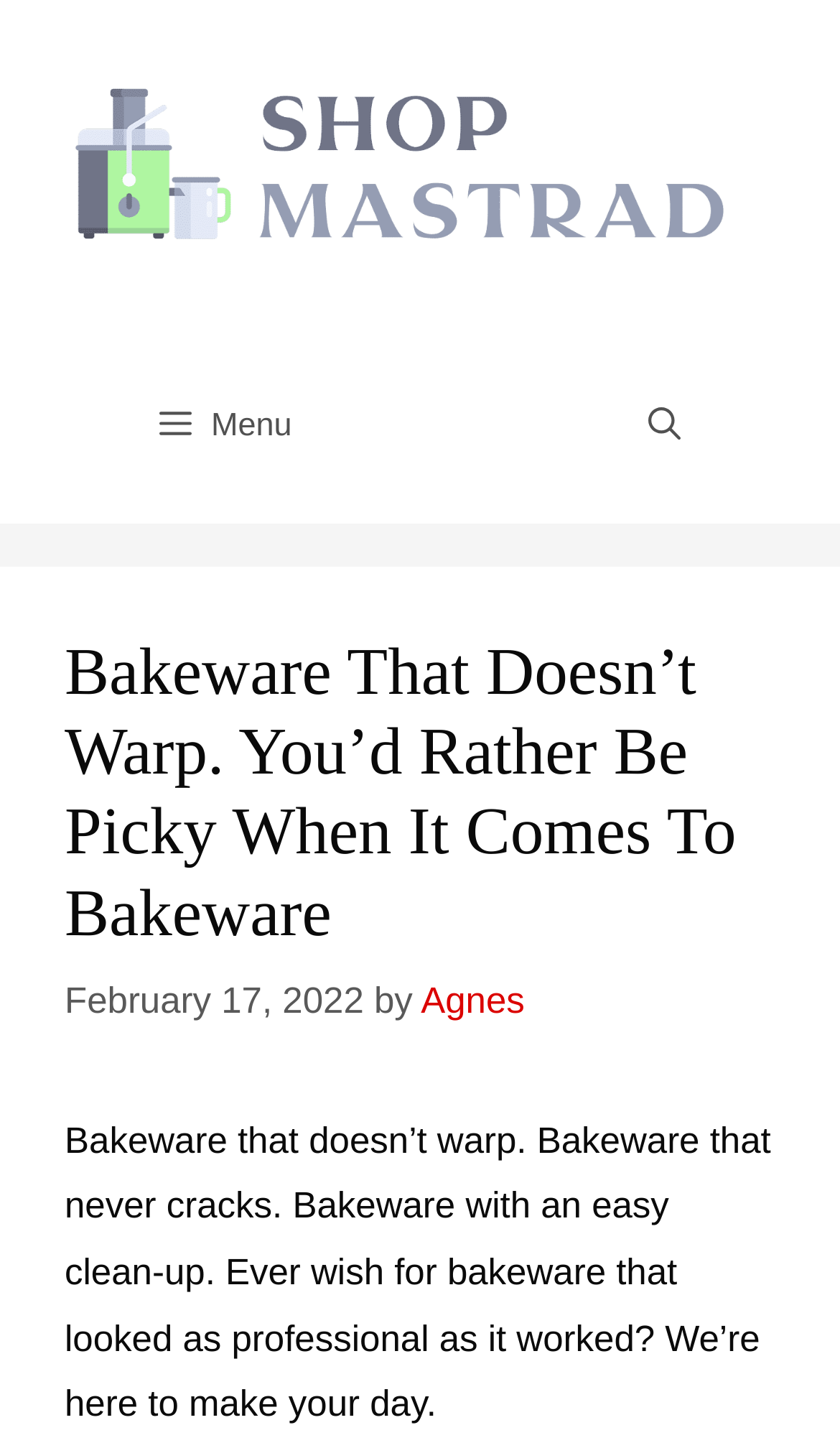Given the description of a UI element: "aria-label="Open Search Bar"", identify the bounding box coordinates of the matching element in the webpage screenshot.

[0.582, 0.227, 1.0, 0.363]